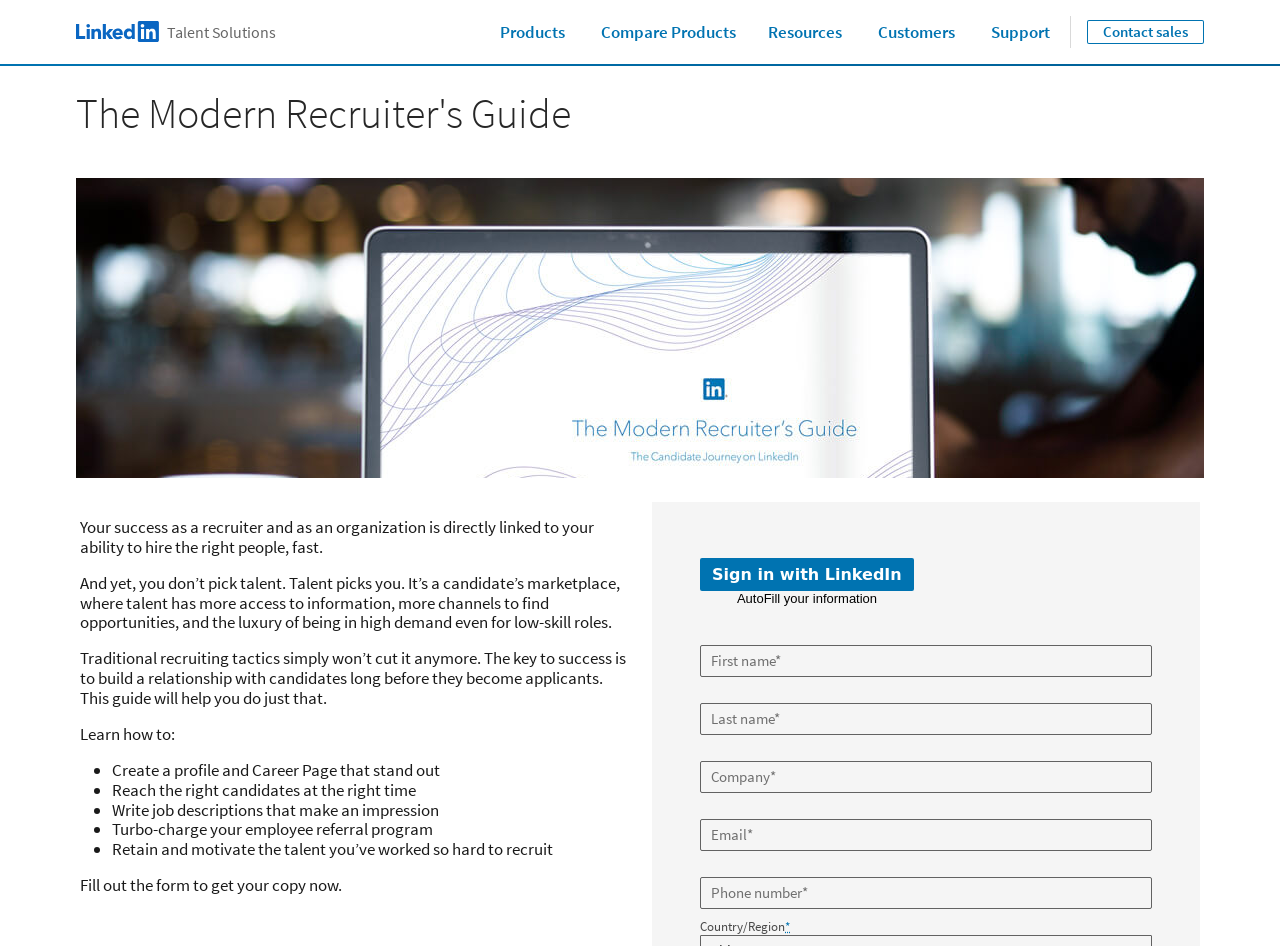With reference to the image, please provide a detailed answer to the following question: What is the benefit of building a relationship with candidates?

The webpage suggests that building a relationship with candidates is key to success in recruiting, as it allows recruiters to hire the right people and improve their overall recruiting skills.